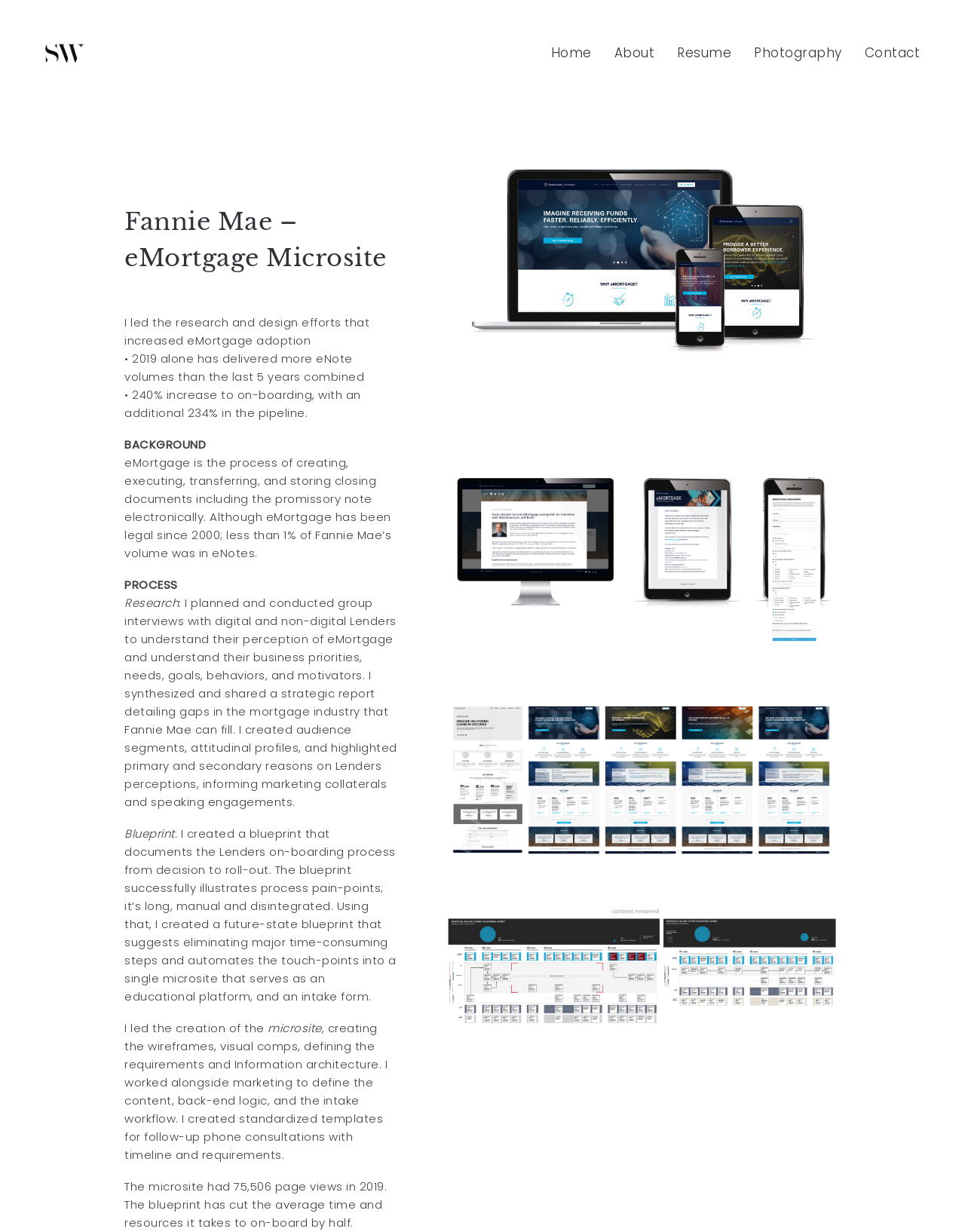Please locate the bounding box coordinates of the element that should be clicked to complete the given instruction: "view photography portfolio".

[0.781, 0.035, 0.872, 0.05]